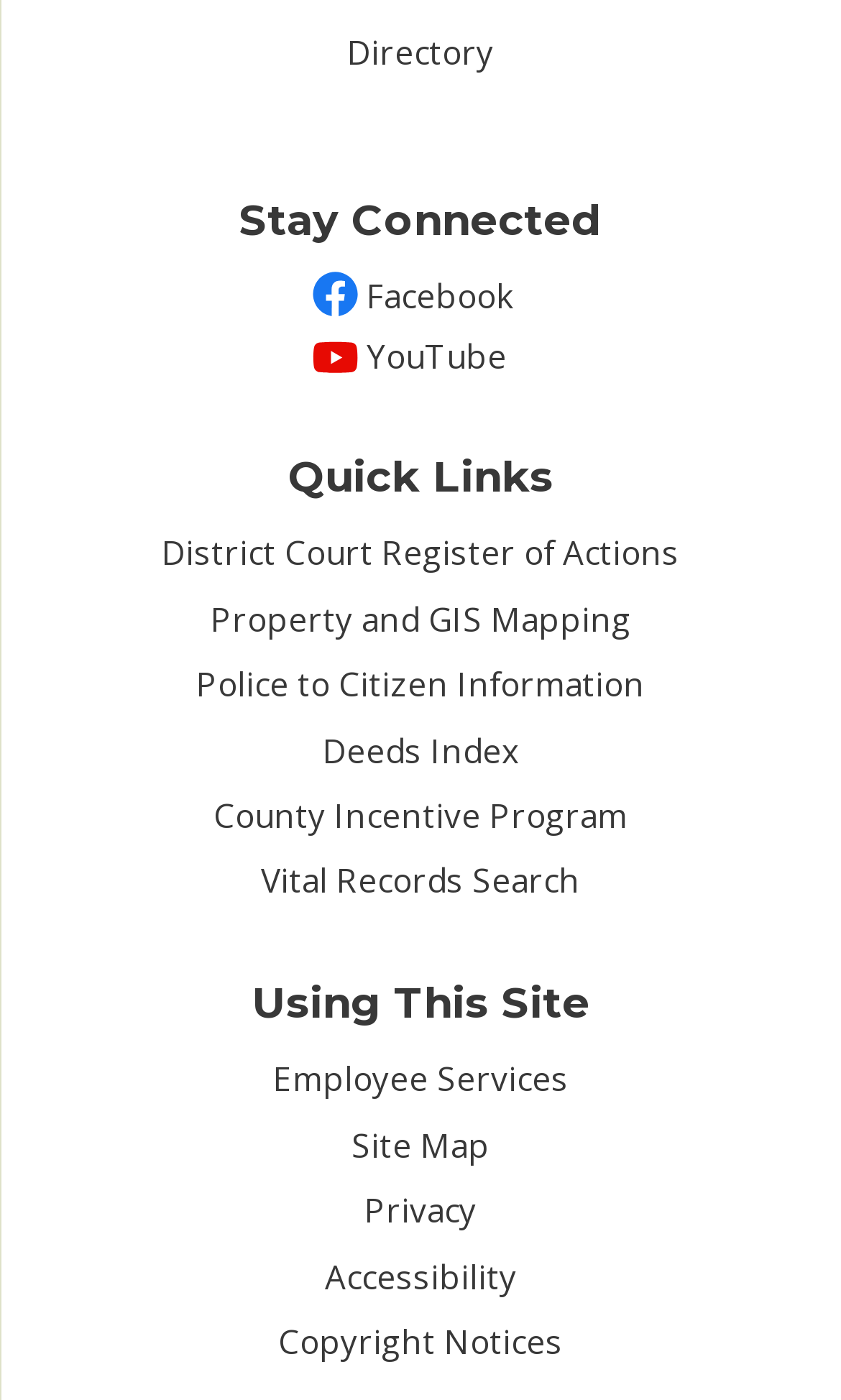What is the first heading on the webpage?
Look at the image and respond to the question as thoroughly as possible.

I looked at the webpage and found the first heading, which is 'Stay Connected', located at the top of the page.